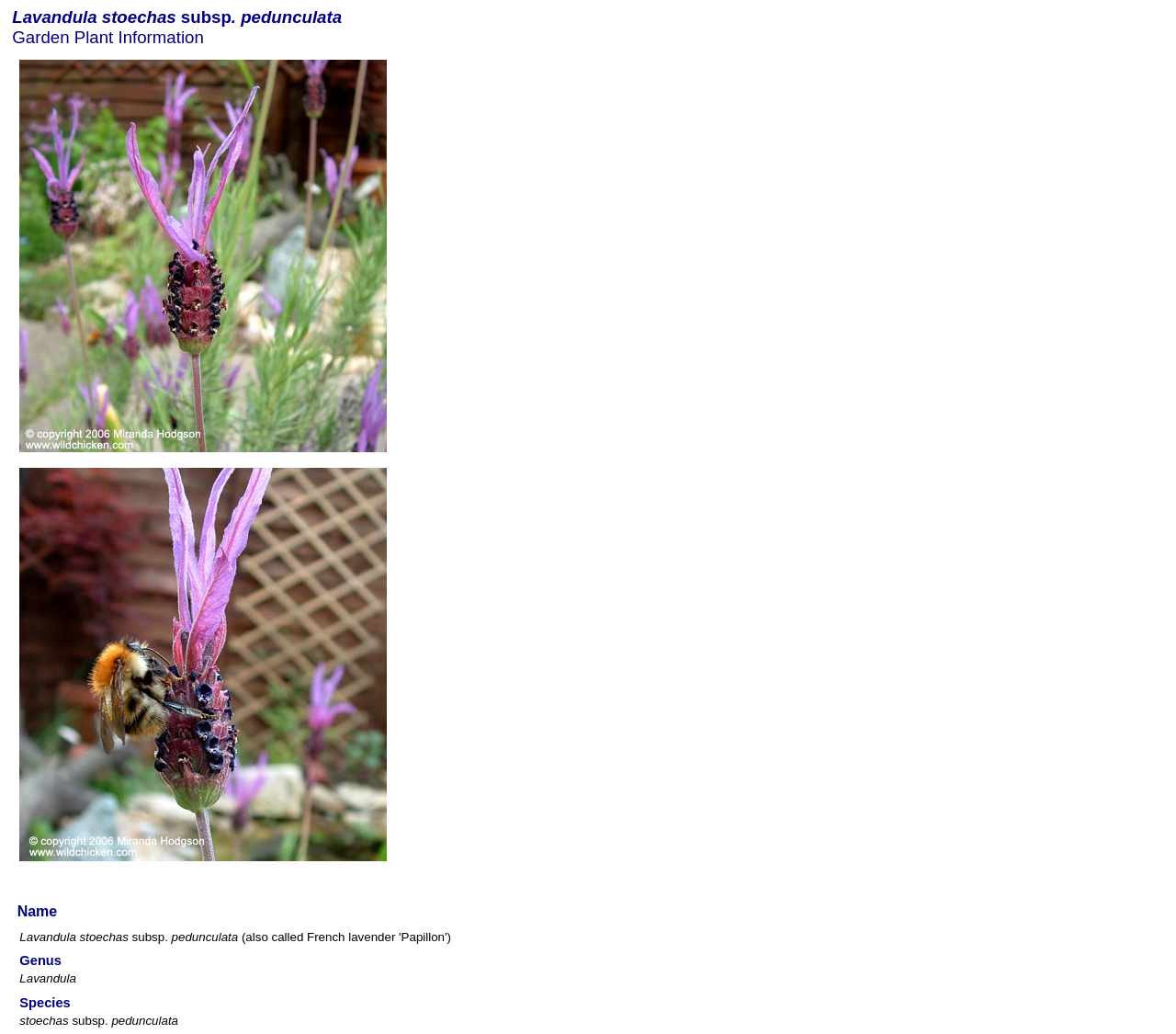Given the content of the image, can you provide a detailed answer to the question?
What is the species of the plant?

I found a heading 'Species' followed by the text 'stoechas', which indicates that the species of the plant is stoechas.